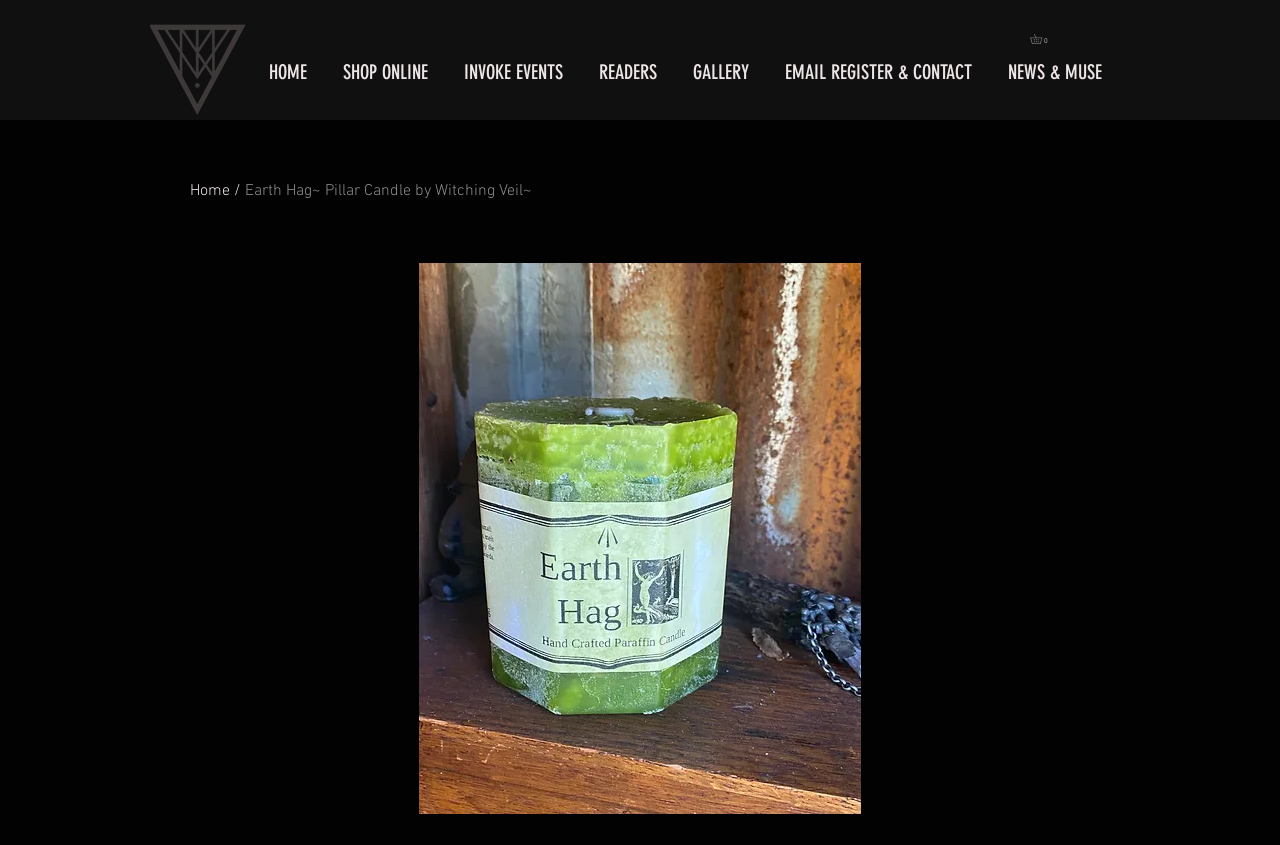For the following element description, predict the bounding box coordinates in the format (top-left x, top-left y, bottom-right x, bottom-right y). All values should be floating point numbers between 0 and 1. Description: EMAIL REGISTER & CONTACT

[0.599, 0.038, 0.773, 0.134]